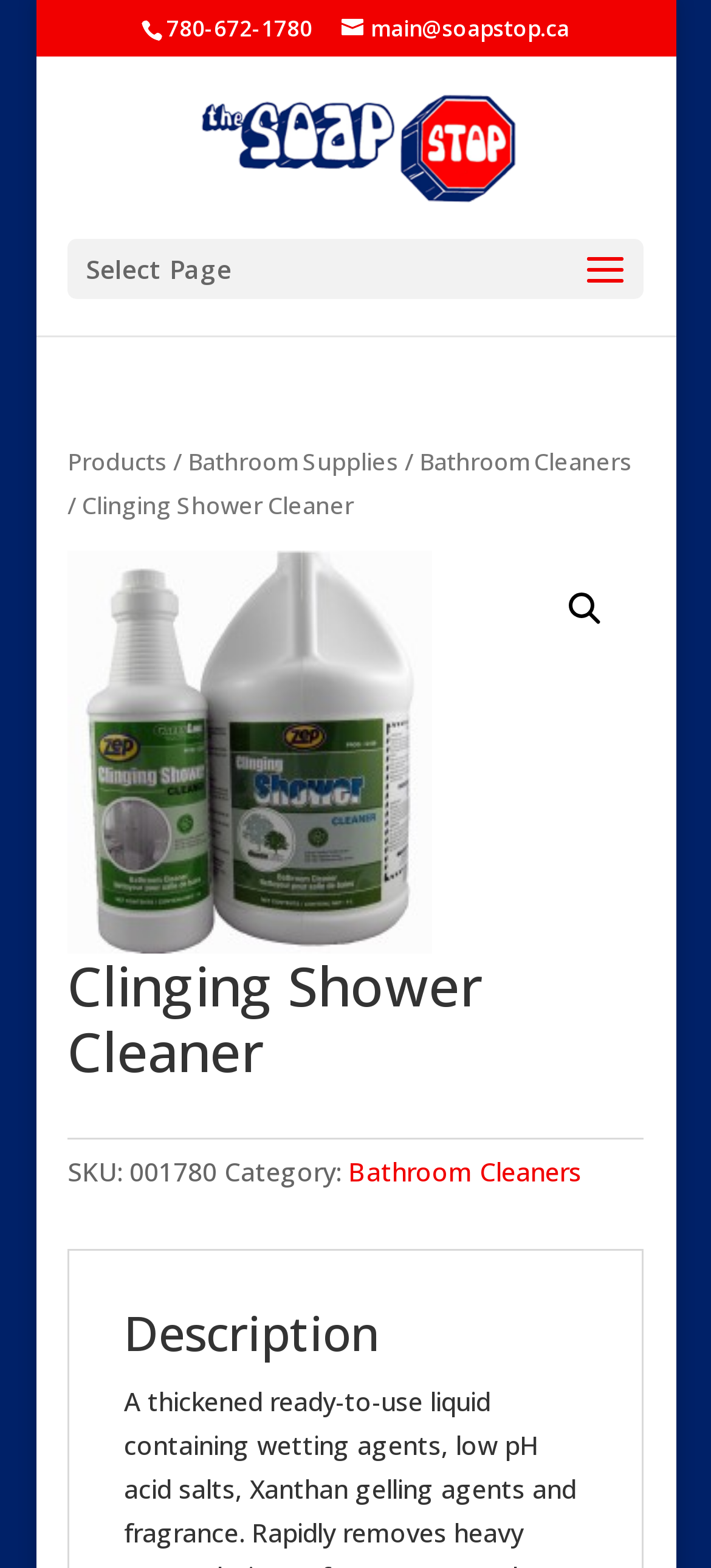Can you identify the bounding box coordinates of the clickable region needed to carry out this instruction: 'view Bathroom Cleaners category'? The coordinates should be four float numbers within the range of 0 to 1, stated as [left, top, right, bottom].

[0.49, 0.737, 0.818, 0.759]